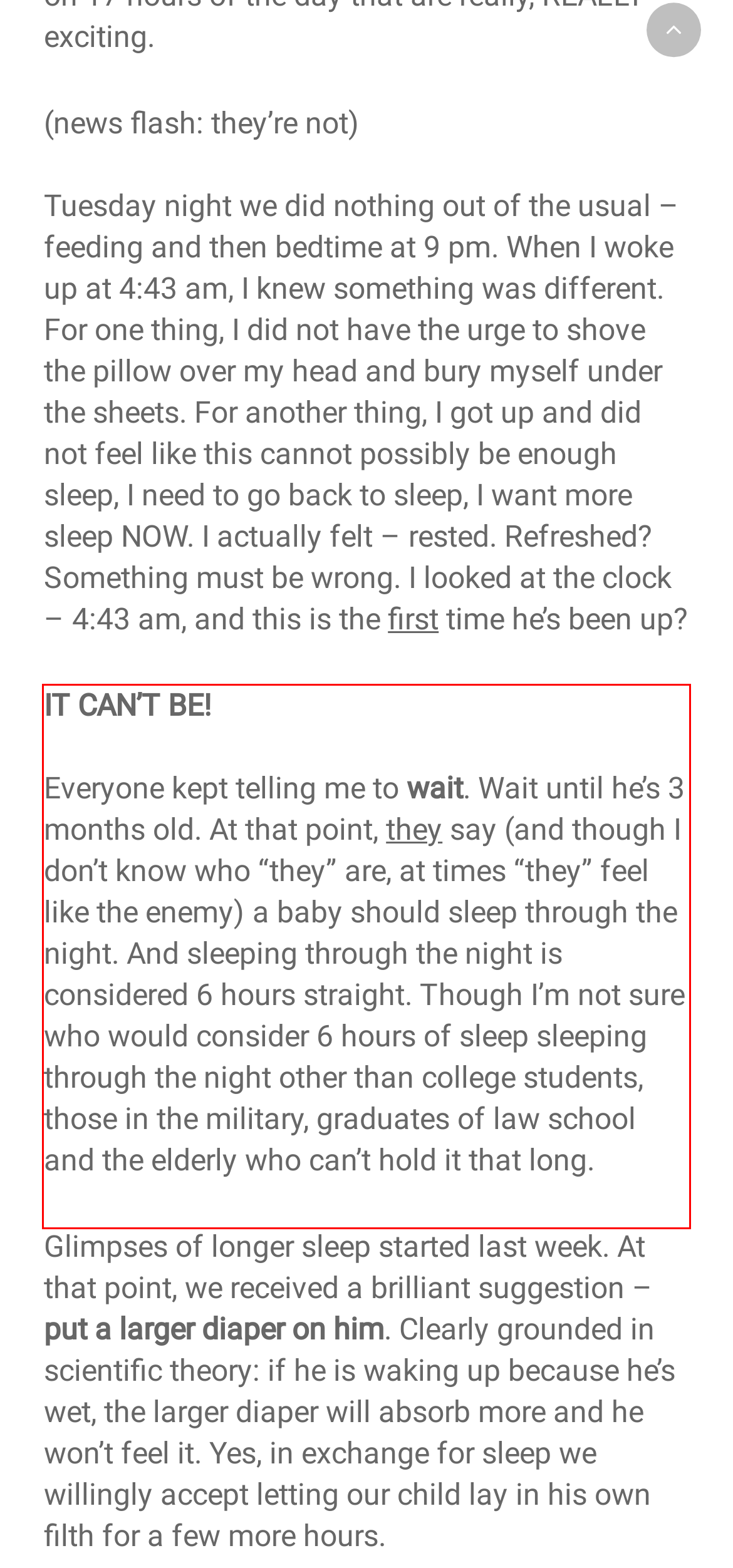Given the screenshot of a webpage, identify the red rectangle bounding box and recognize the text content inside it, generating the extracted text.

IT CAN’T BE! Everyone kept telling me to wait. Wait until he’s 3 months old. At that point, they say (and though I don’t know who “they” are, at times “they” feel like the enemy) a baby should sleep through the night. And sleeping through the night is considered 6 hours straight. Though I’m not sure who would consider 6 hours of sleep sleeping through the night other than college students, those in the military, graduates of law school and the elderly who can’t hold it that long.